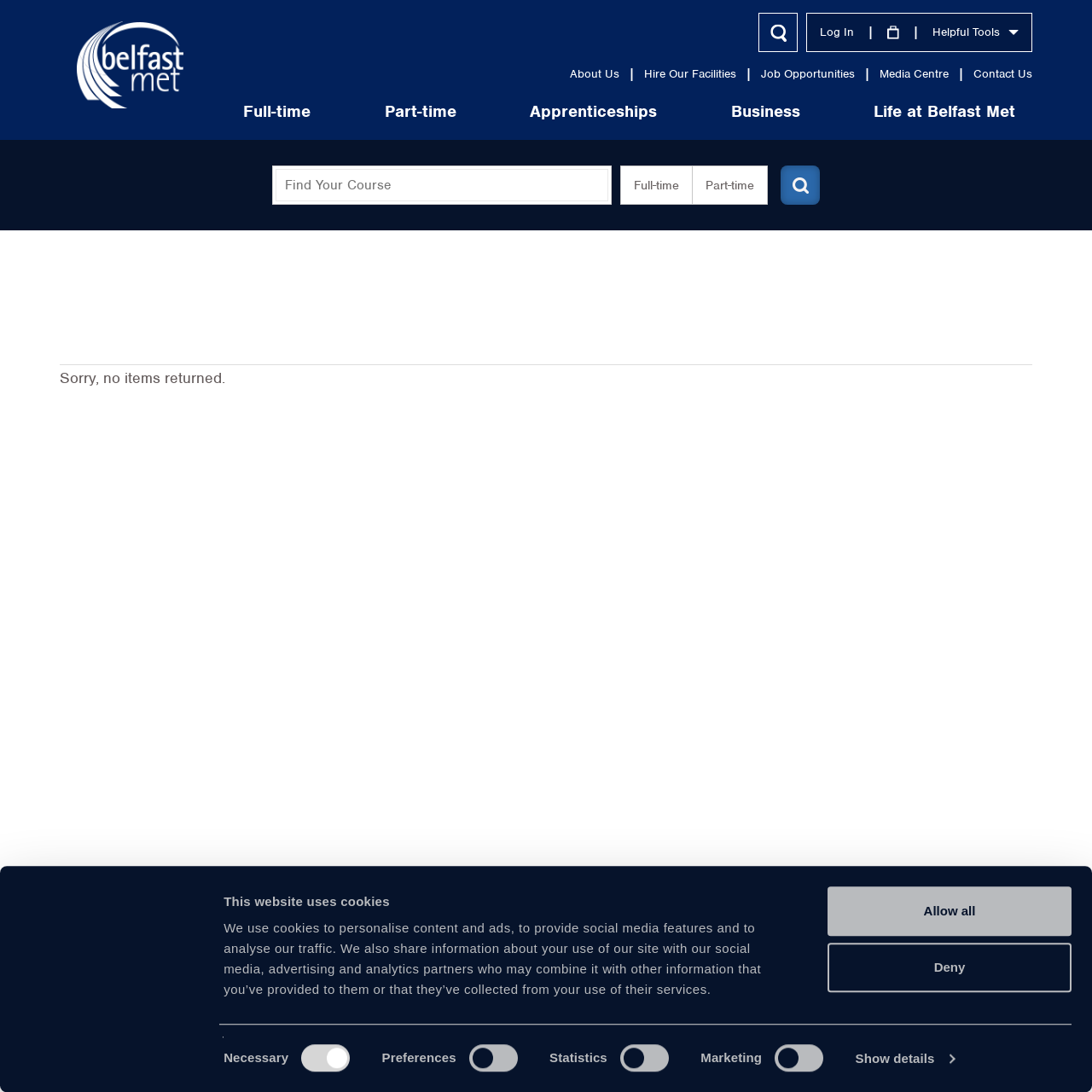Based on the image, give a detailed response to the question: What is the purpose of the 'Consent' tab?

The 'Consent' tab is a modal dialog that appears at the bottom of the webpage, which allows users to manage their cookie preferences by selecting which types of cookies they want to allow or deny.